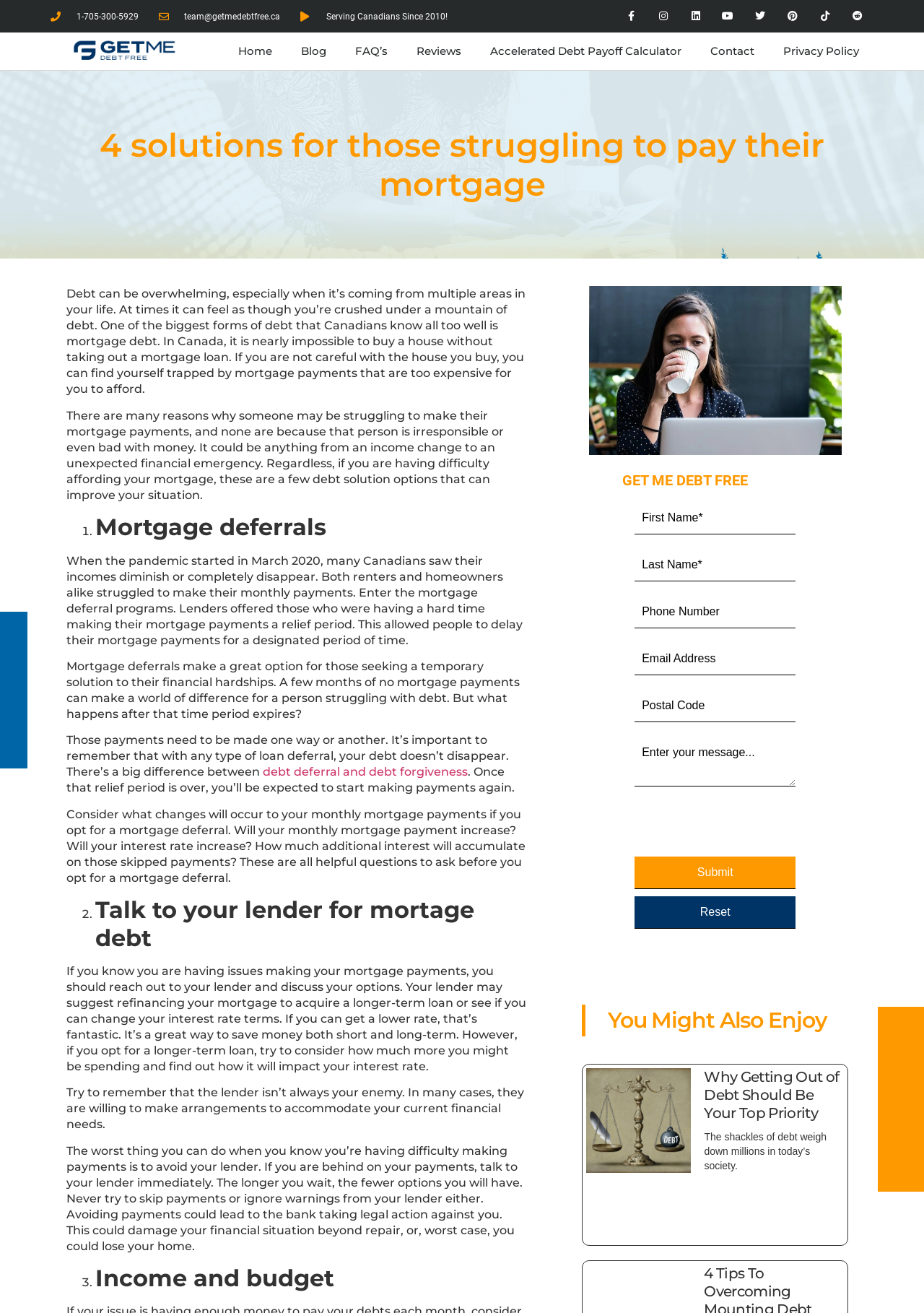Bounding box coordinates are specified in the format (top-left x, top-left y, bottom-right x, bottom-right y). All values are floating point numbers bounded between 0 and 1. Please provide the bounding box coordinate of the region this sentence describes: debt deferral and debt forgiveness

[0.284, 0.583, 0.506, 0.593]